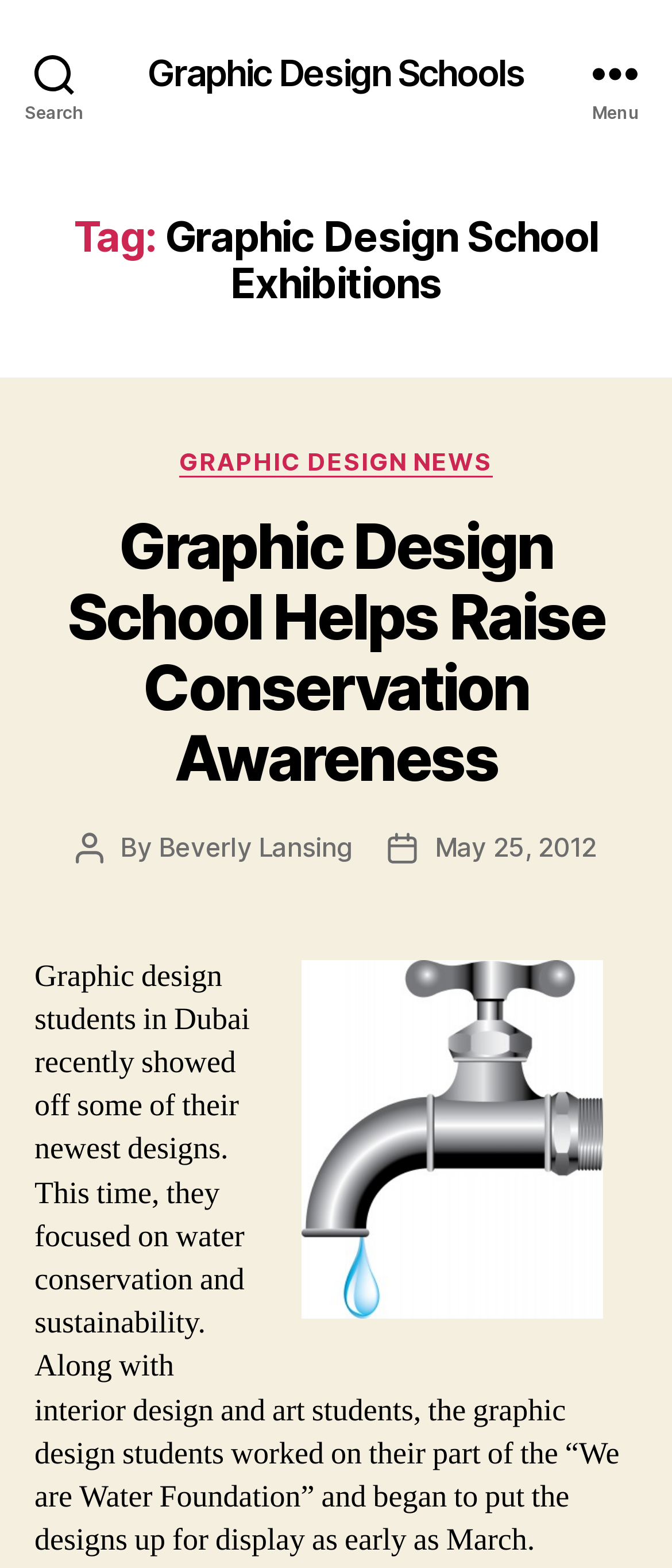Give a detailed account of the webpage.

The webpage is about Graphic Design School Exhibitions and features a search button at the top left corner. On the top right corner, there is a menu button. Below the menu button, there is a header section that spans the entire width of the page. Within this header section, there is a heading that reads "Tag: Graphic Design School Exhibitions" located near the top left corner.

Below the header section, there is another section that contains several elements. On the left side, there is a heading that reads "Graphic Design School Helps Raise Conservation Awareness" followed by a link with the same text. Below this heading, there are three lines of text: "Post author", "By Beverly Lansing", and "Post date May 25, 2012". These lines of text are positioned near the top left corner of this section.

On the right side of this section, there is a static text that reads "Categories" followed by a link that reads "GRAPHIC DESIGN NEWS". Below these elements, there is a block of text that describes a graphic design exhibition event in Dubai, where students showcased their designs focused on water conservation and sustainability.

Overall, the webpage appears to be a blog or news article page that features a specific graphic design school exhibition event.